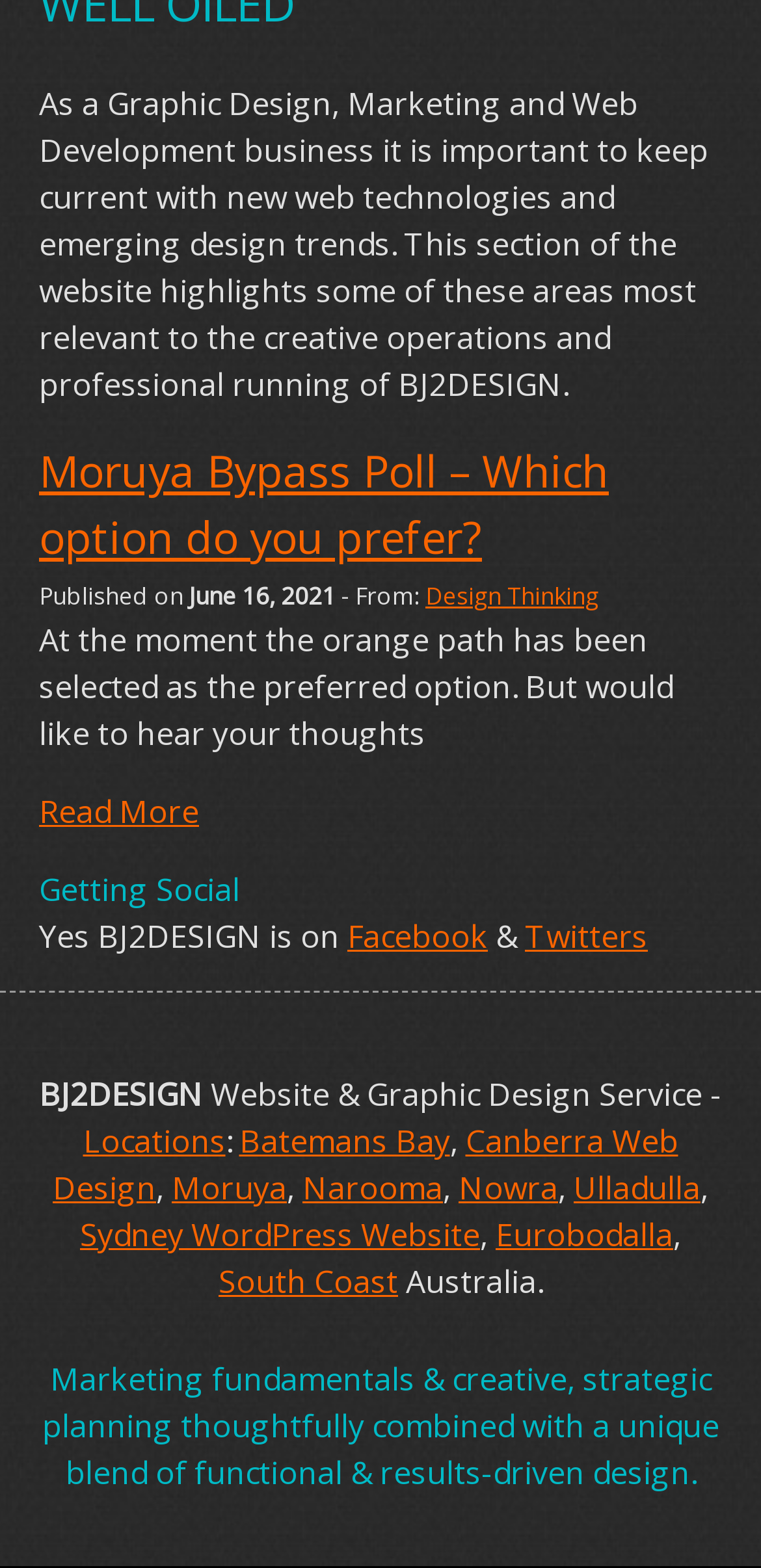What is the preferred option for the Moruya Bypass?
Give a one-word or short phrase answer based on the image.

Orange path